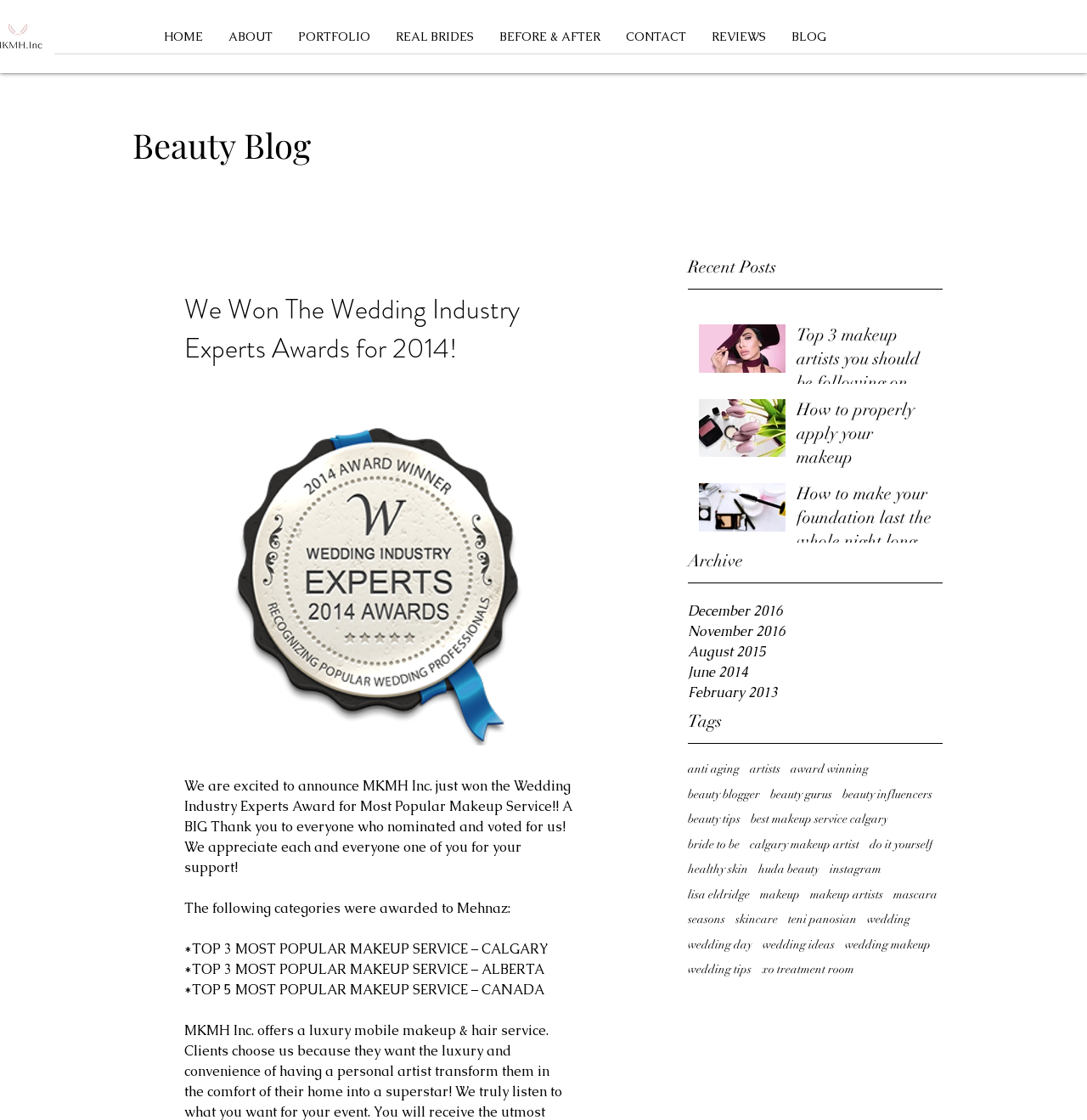Please specify the bounding box coordinates of the area that should be clicked to accomplish the following instruction: "Read the recent post 'Top 3 makeup artists you should be following on Instagram'". The coordinates should consist of four float numbers between 0 and 1, i.e., [left, top, right, bottom].

[0.733, 0.289, 0.858, 0.38]